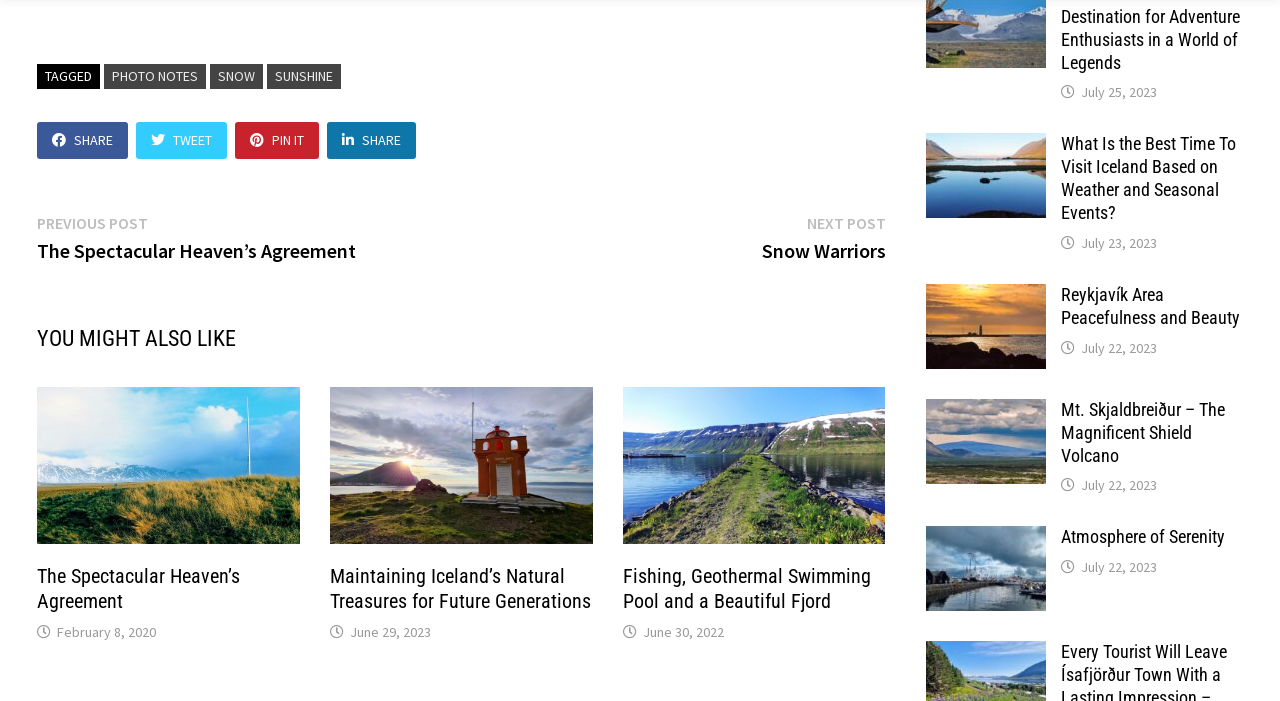Locate the bounding box coordinates of the clickable element to fulfill the following instruction: "contact through CONTACT". Provide the coordinates as four float numbers between 0 and 1 in the format [left, top, right, bottom].

None